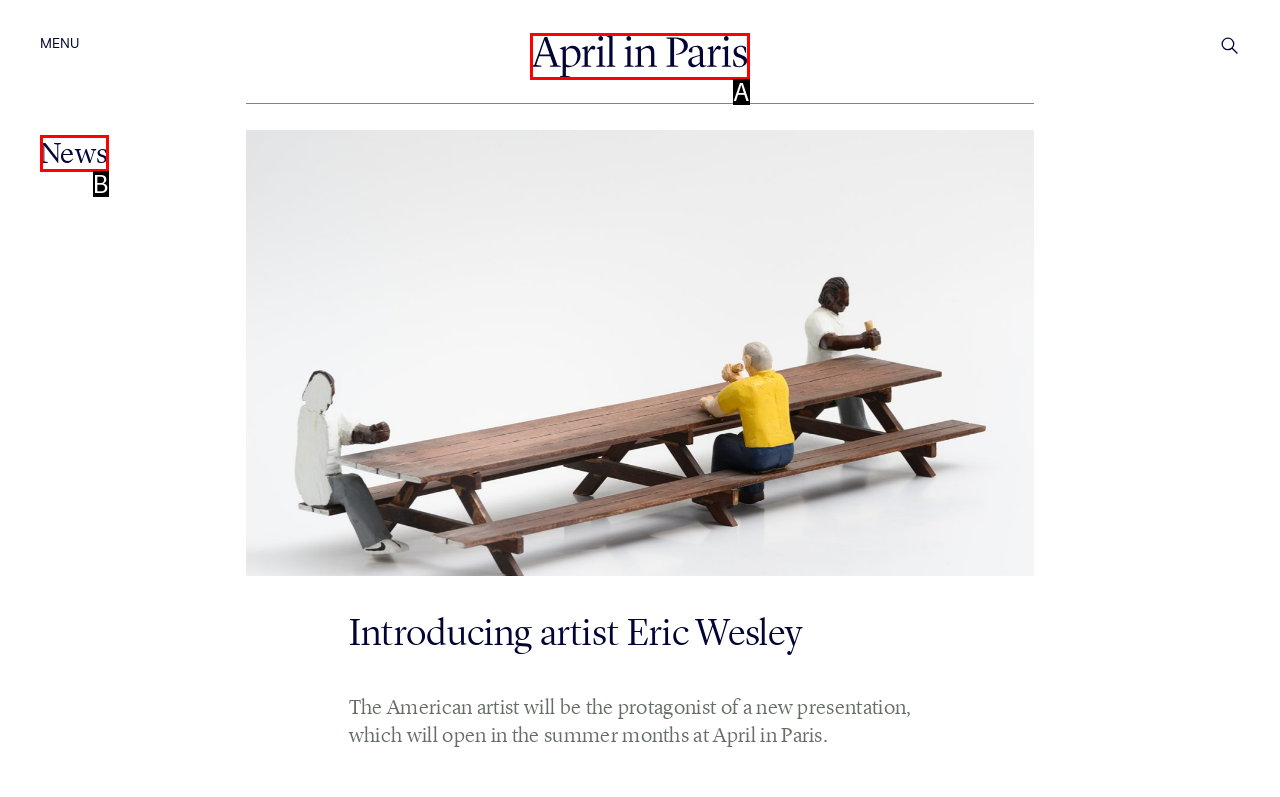Which lettered option matches the following description: News
Provide the letter of the matching option directly.

B